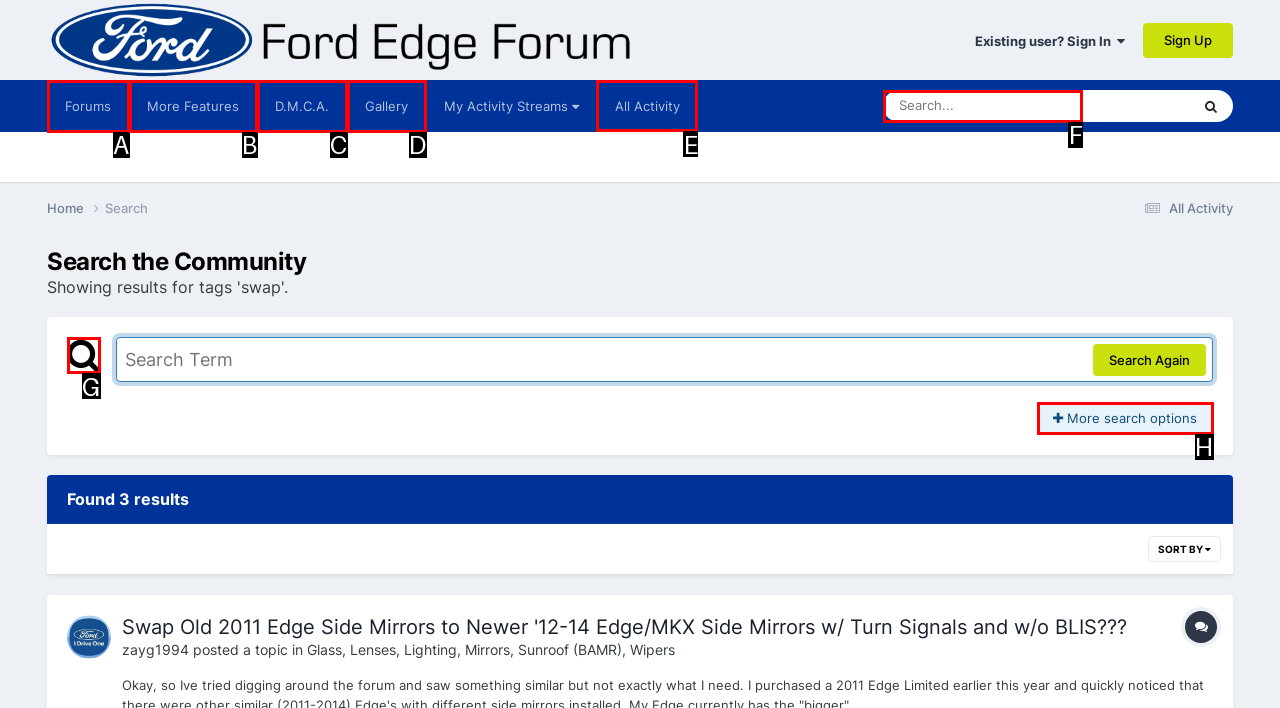Which option should be clicked to execute the task: View all activity?
Reply with the letter of the chosen option.

E